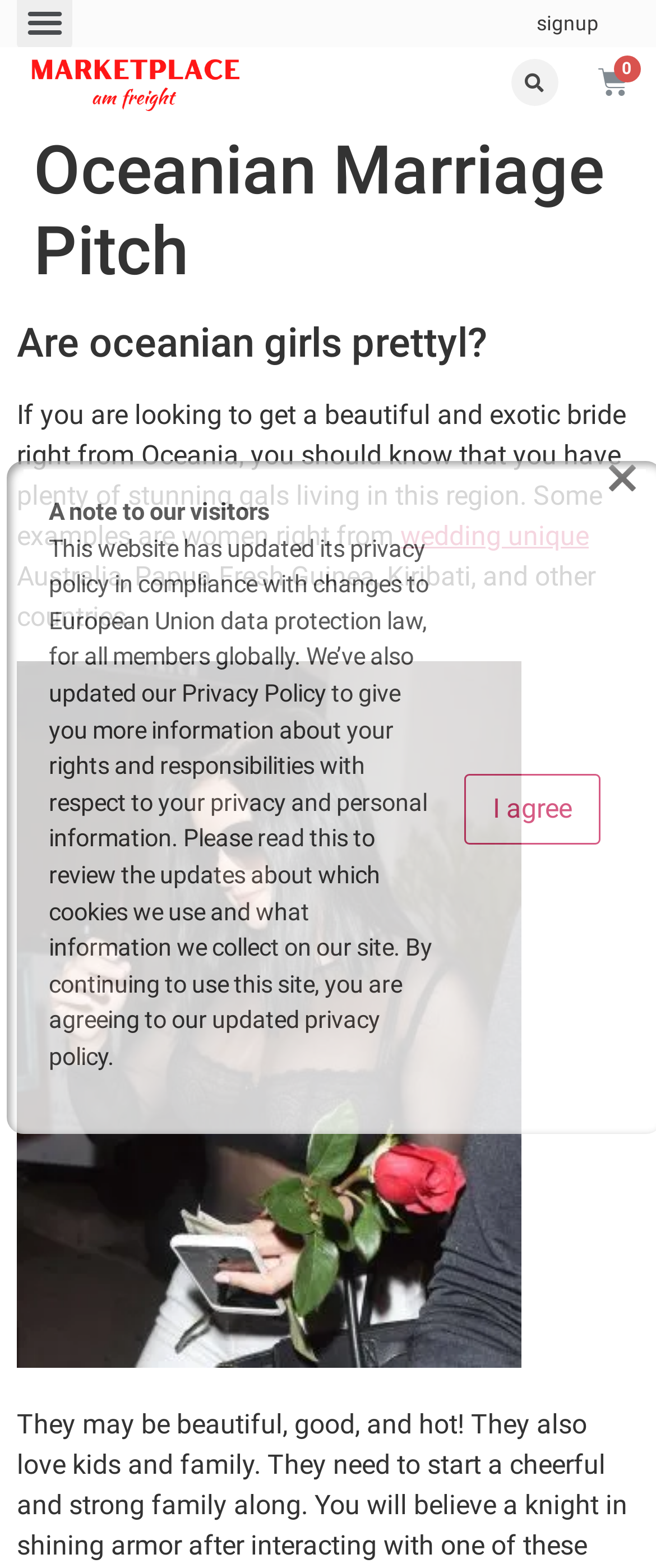Can you identify and provide the main heading of the webpage?

Oceanian Marriage Pitch